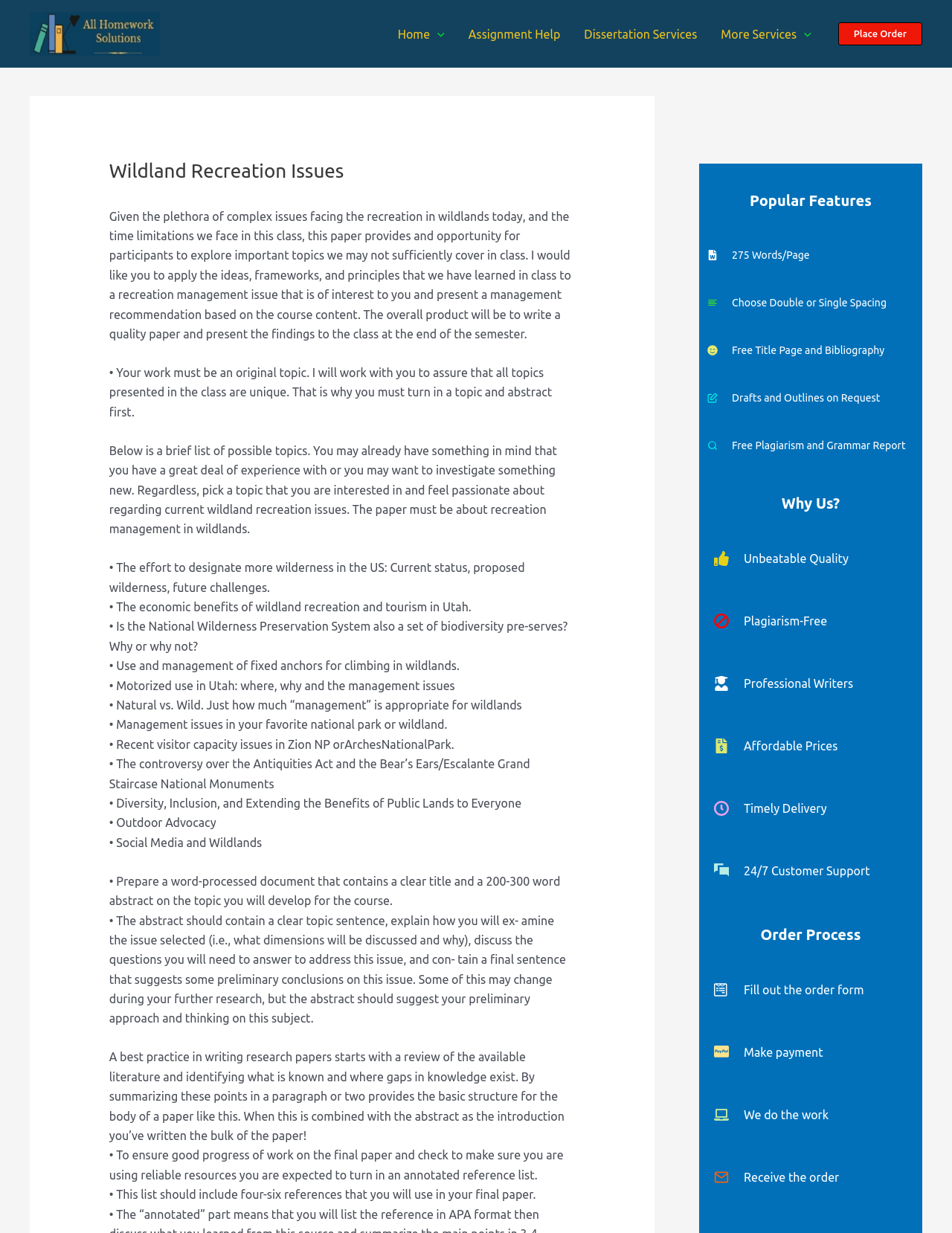How many references are expected in the annotated reference list?
Look at the image and answer with only one word or phrase.

Four-six